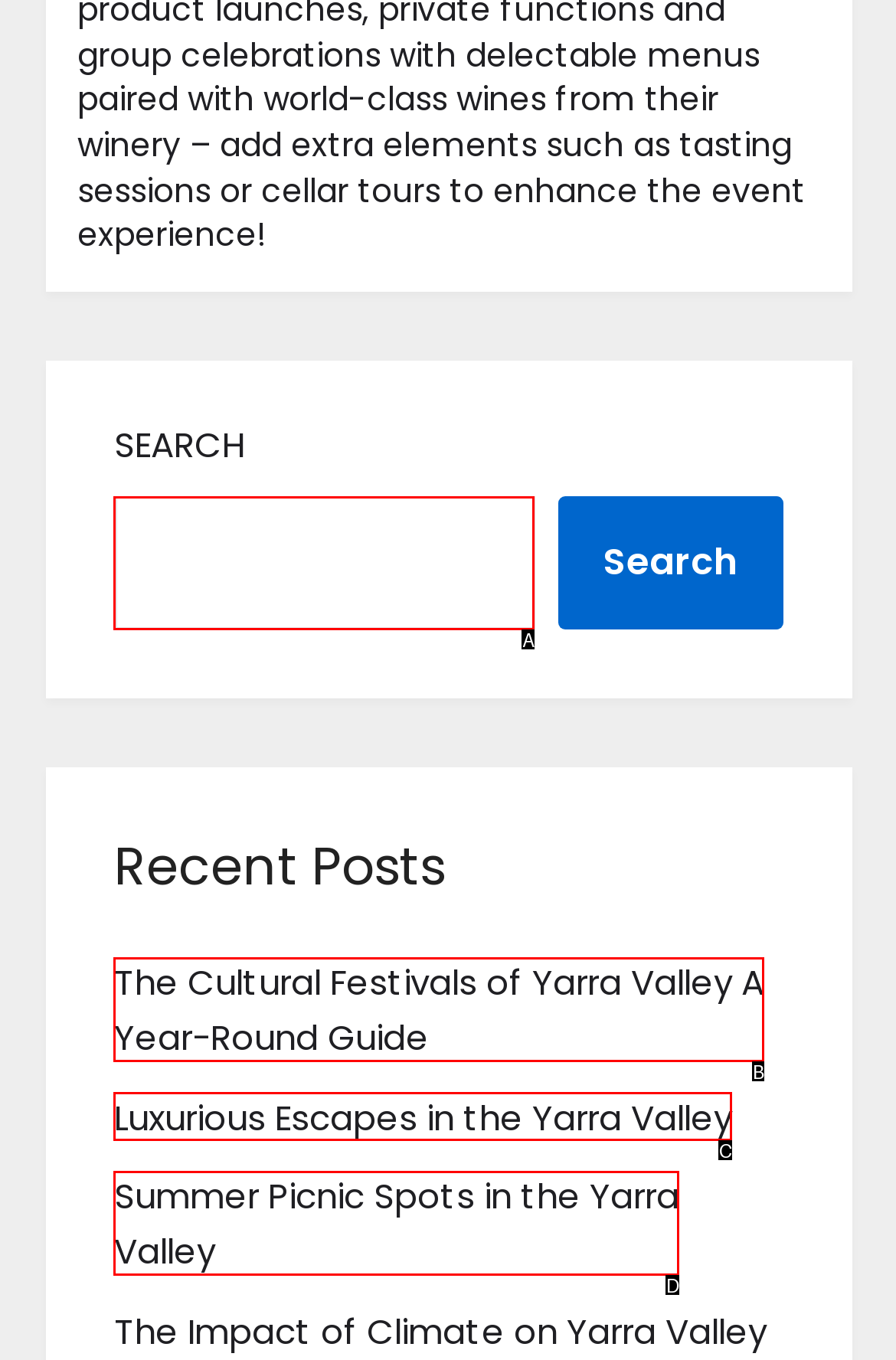Based on the given description: parent_node: Search name="s", determine which HTML element is the best match. Respond with the letter of the chosen option.

A